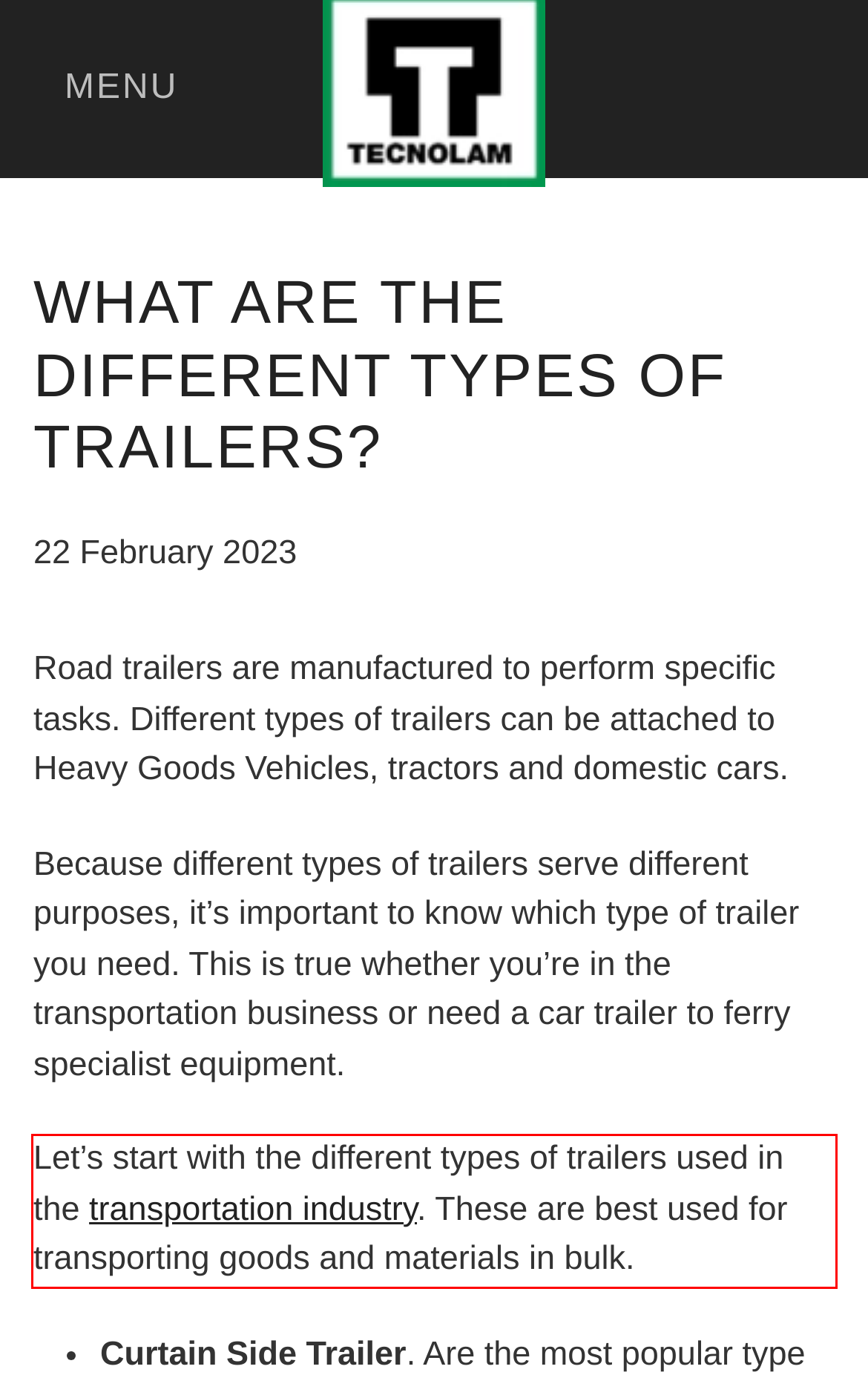Please analyze the provided webpage screenshot and perform OCR to extract the text content from the red rectangle bounding box.

Let’s start with the different types of trailers used in the transportation industry. These are best used for transporting goods and materials in bulk.